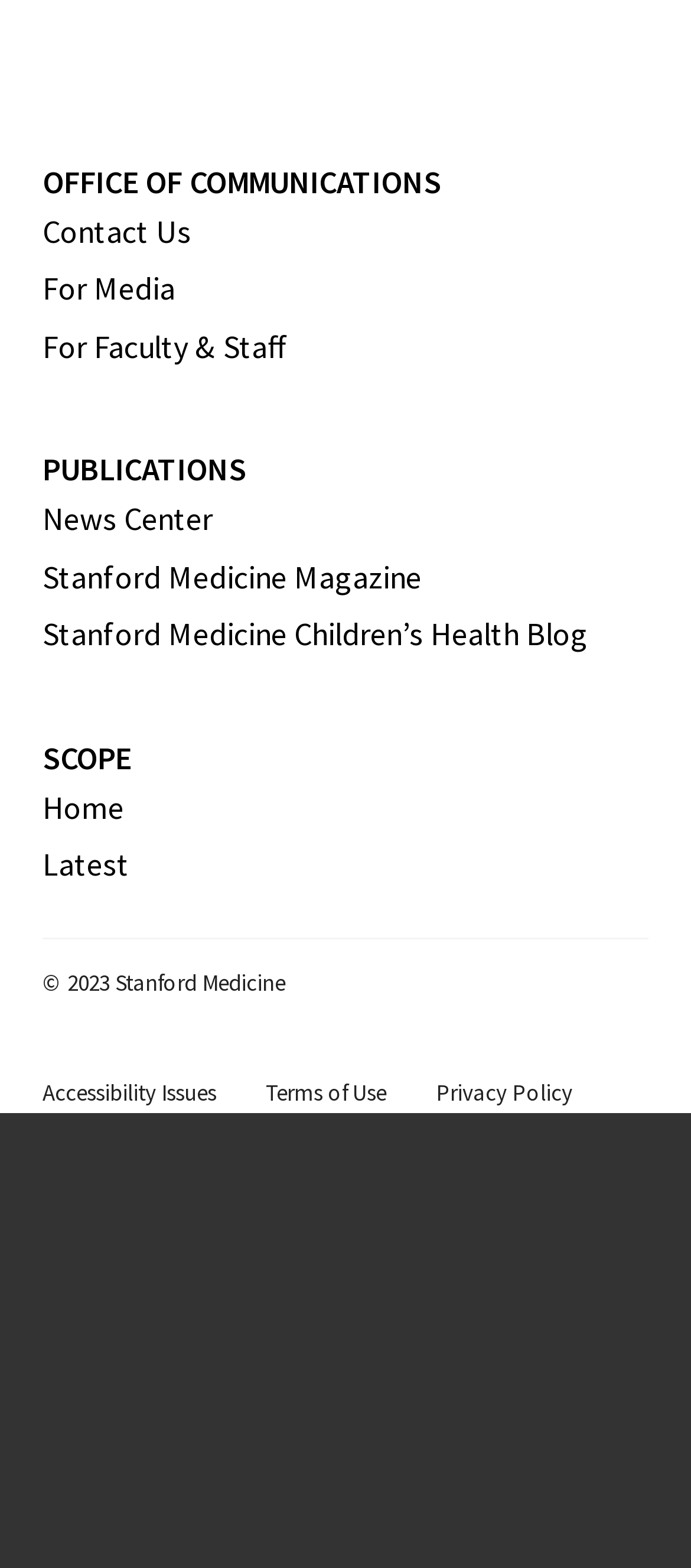Determine the bounding box for the UI element as described: "Stanford Medicine Children’s Health Blog". The coordinates should be represented as four float numbers between 0 and 1, formatted as [left, top, right, bottom].

[0.062, 0.391, 0.851, 0.417]